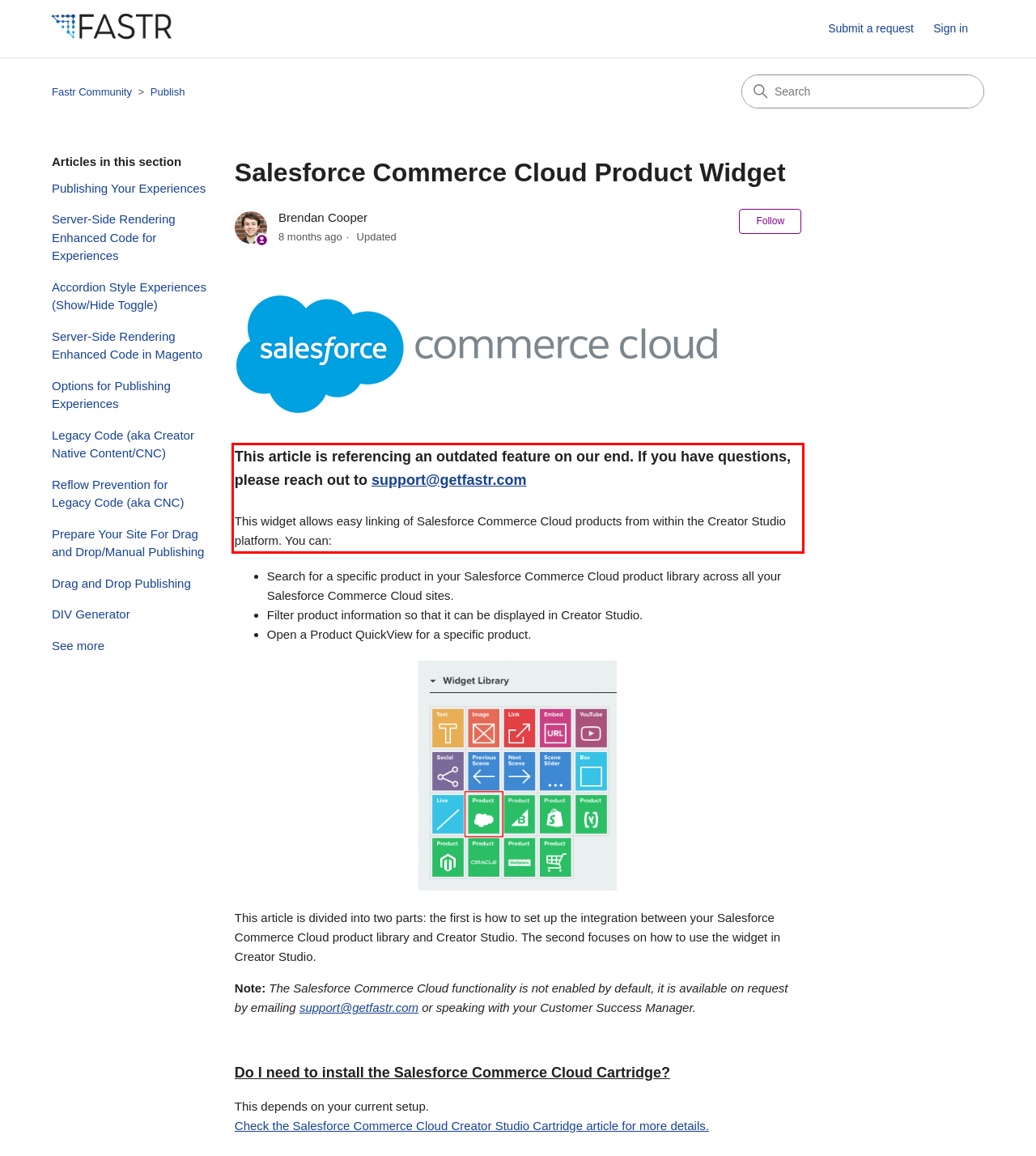Examine the screenshot of the webpage, locate the red bounding box, and perform OCR to extract the text contained within it.

This article is referencing an outdated feature on our end. If you have questions, please reach out to support@getfastr.com This widget allows easy linking of Salesforce Commerce Cloud products from within the Creator Studio platform. You can: